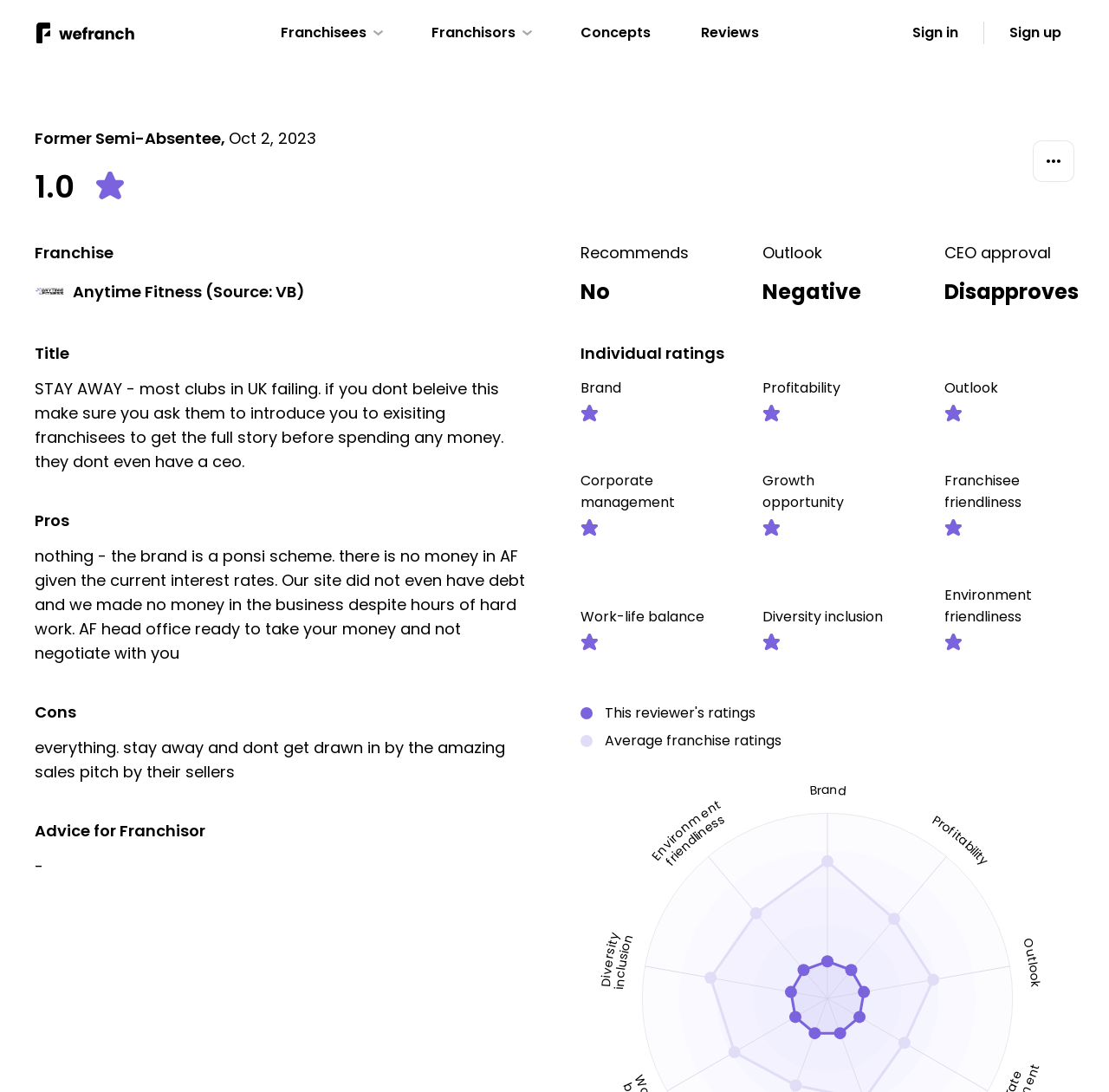Highlight the bounding box coordinates of the element you need to click to perform the following instruction: "Click on the 'Franchisees' link."

[0.241, 0.011, 0.355, 0.049]